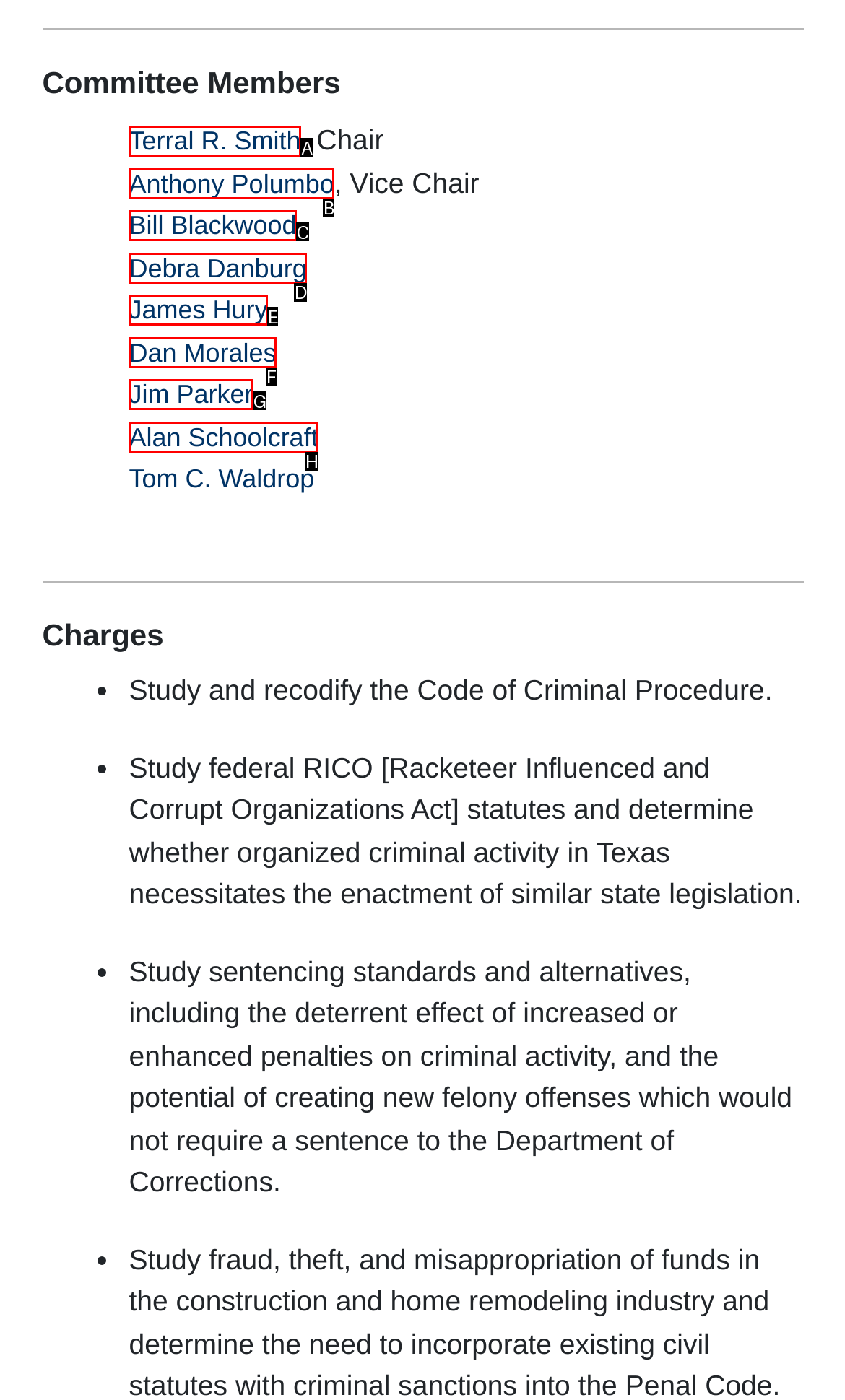Determine which HTML element best suits the description: Alan Schoolcraft. Reply with the letter of the matching option.

H